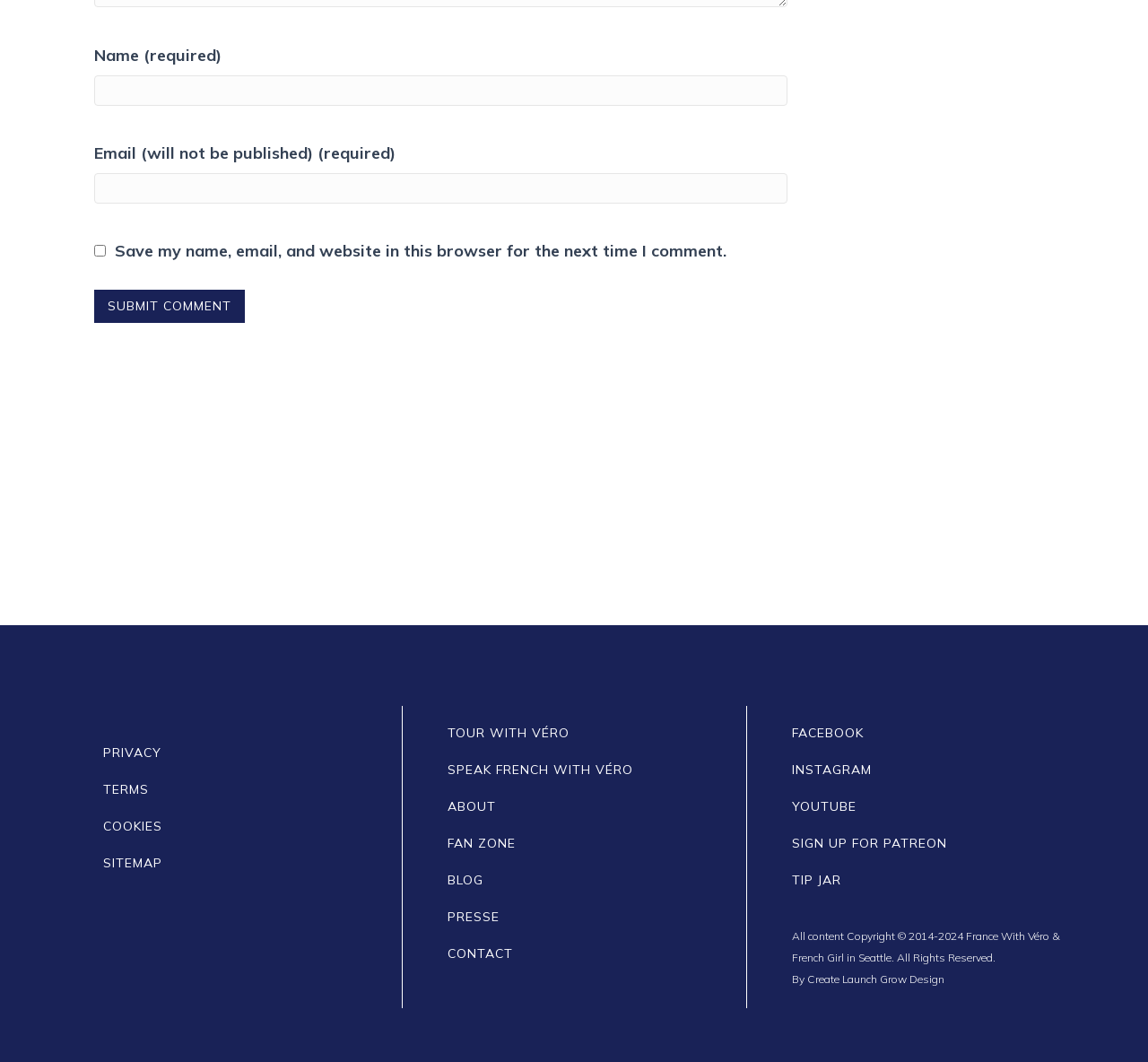What is the topic of the blog post?
Give a detailed explanation using the information visible in the image.

The blog post is about the 80th anniversary of D-Day, which occurred on June 6, 1944. The post discusses the significance of the event and the author's experience touring Normandy with North American groups.